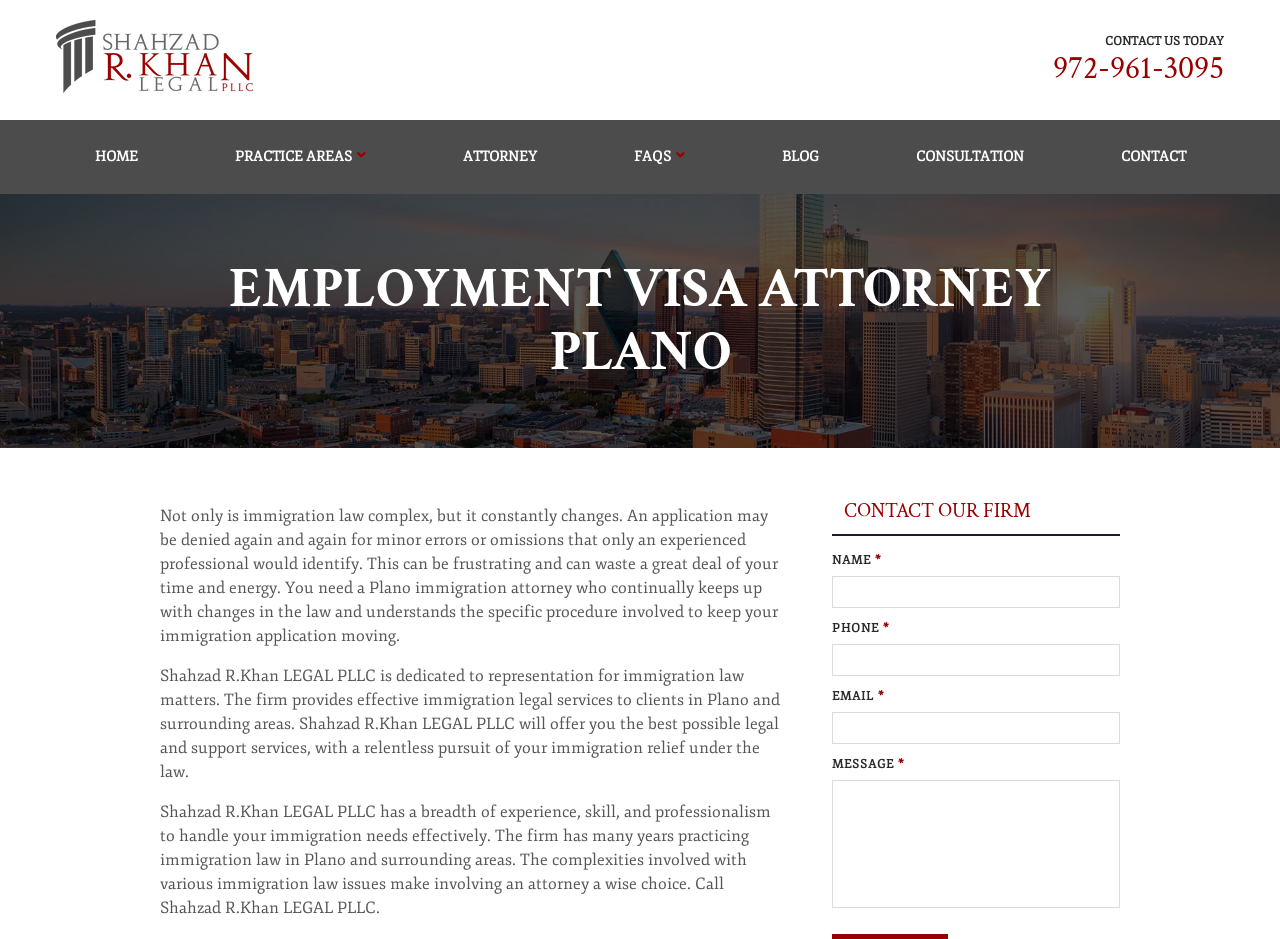Indicate the bounding box coordinates of the clickable region to achieve the following instruction: "Call the phone number."

[0.823, 0.051, 0.956, 0.095]